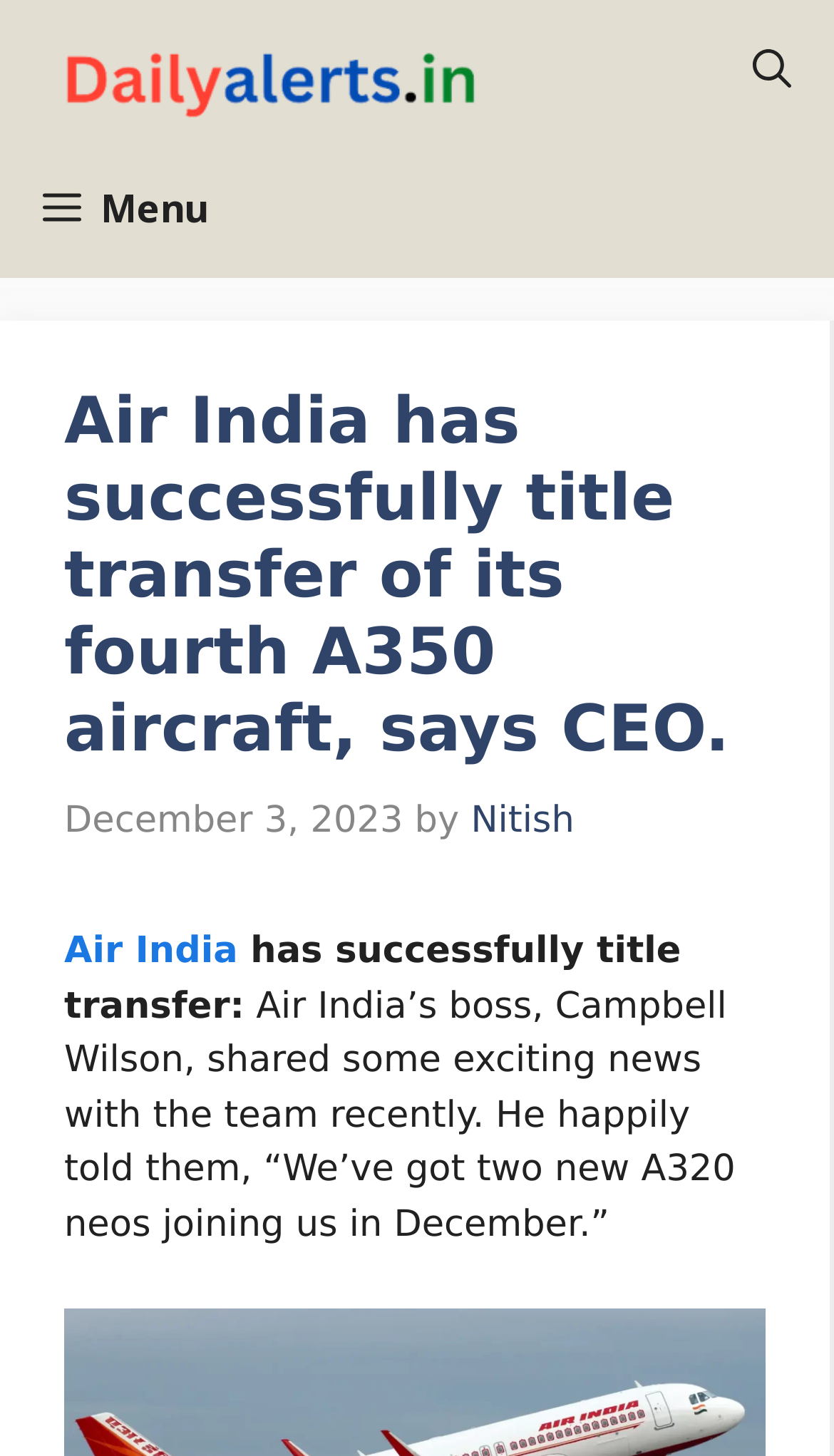Respond to the following question with a brief word or phrase:
What type of aircraft did Air India receive?

A350